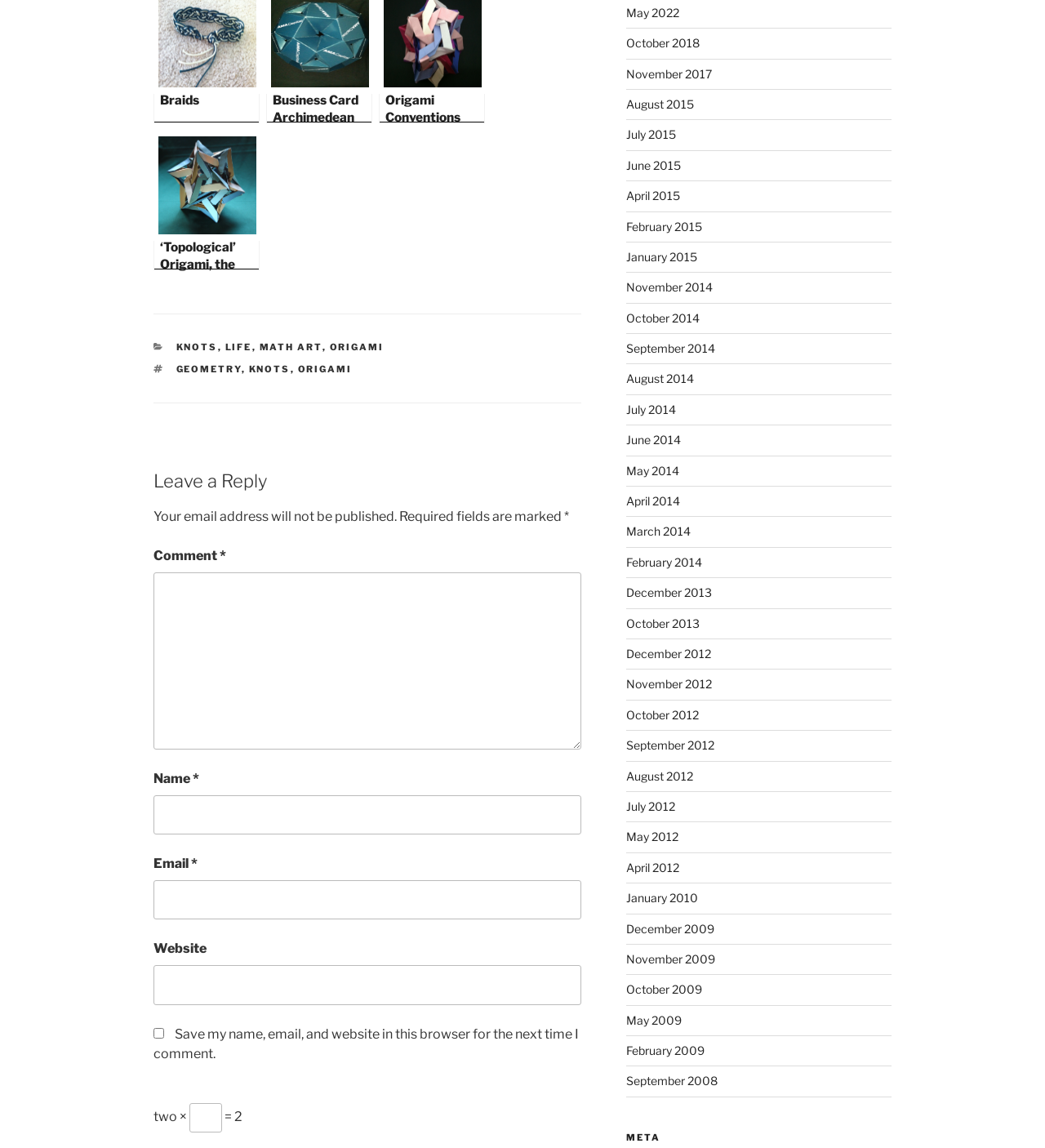What is the title of the first link?
Give a detailed response to the question by analyzing the screenshot.

The first link on the webpage has the text 'Topological Origami, the Star Polyhedra Series', which suggests that it is the title of the webpage or a specific article.